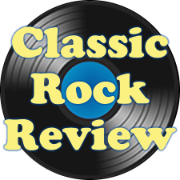Using the details in the image, give a detailed response to the question below:
What type of music is the site focused on?

The type of music the site is focused on is classic rock because the caption mentions that the logo 'embodies the essence of classic rock music, suggesting a focus on reviews and discussions of iconic albums and artists from the rock genre'.